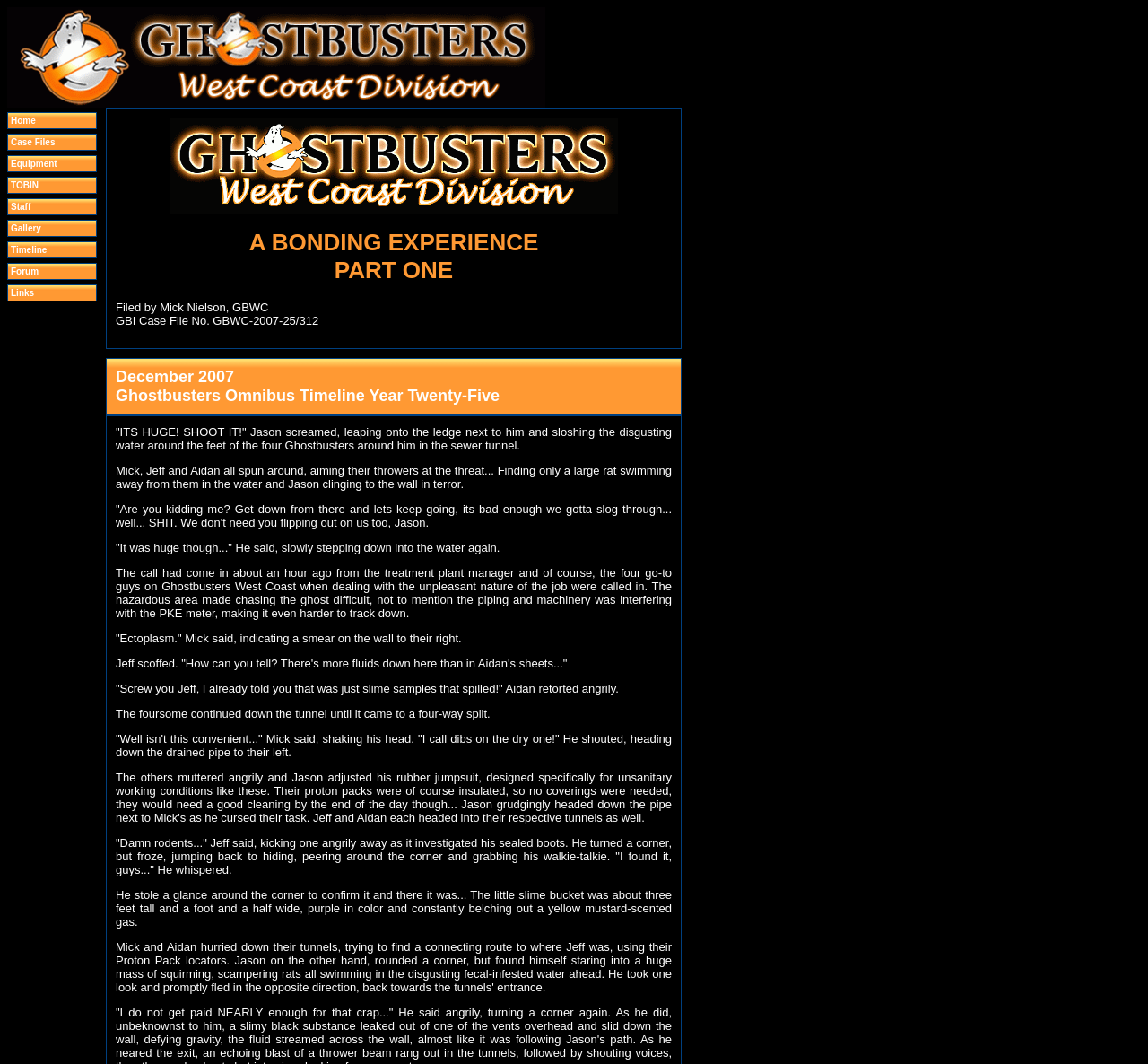Using the provided element description, identify the bounding box coordinates as (top-left x, top-left y, bottom-right x, bottom-right y). Ensure all values are between 0 and 1. Description: Equipment

[0.009, 0.149, 0.05, 0.159]